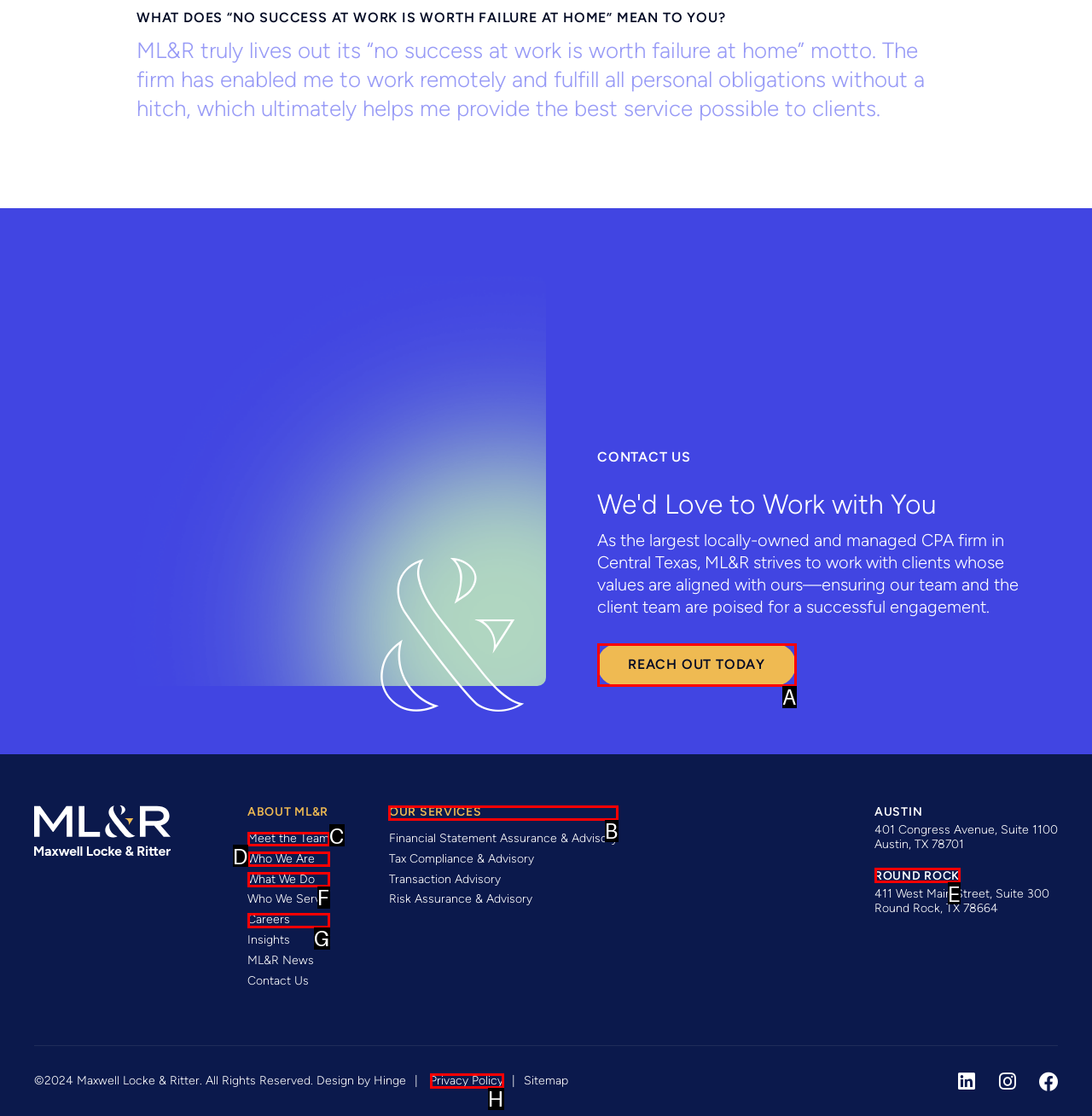Which option should be clicked to execute the task: Click 'OUR SERVICES'?
Reply with the letter of the chosen option.

B